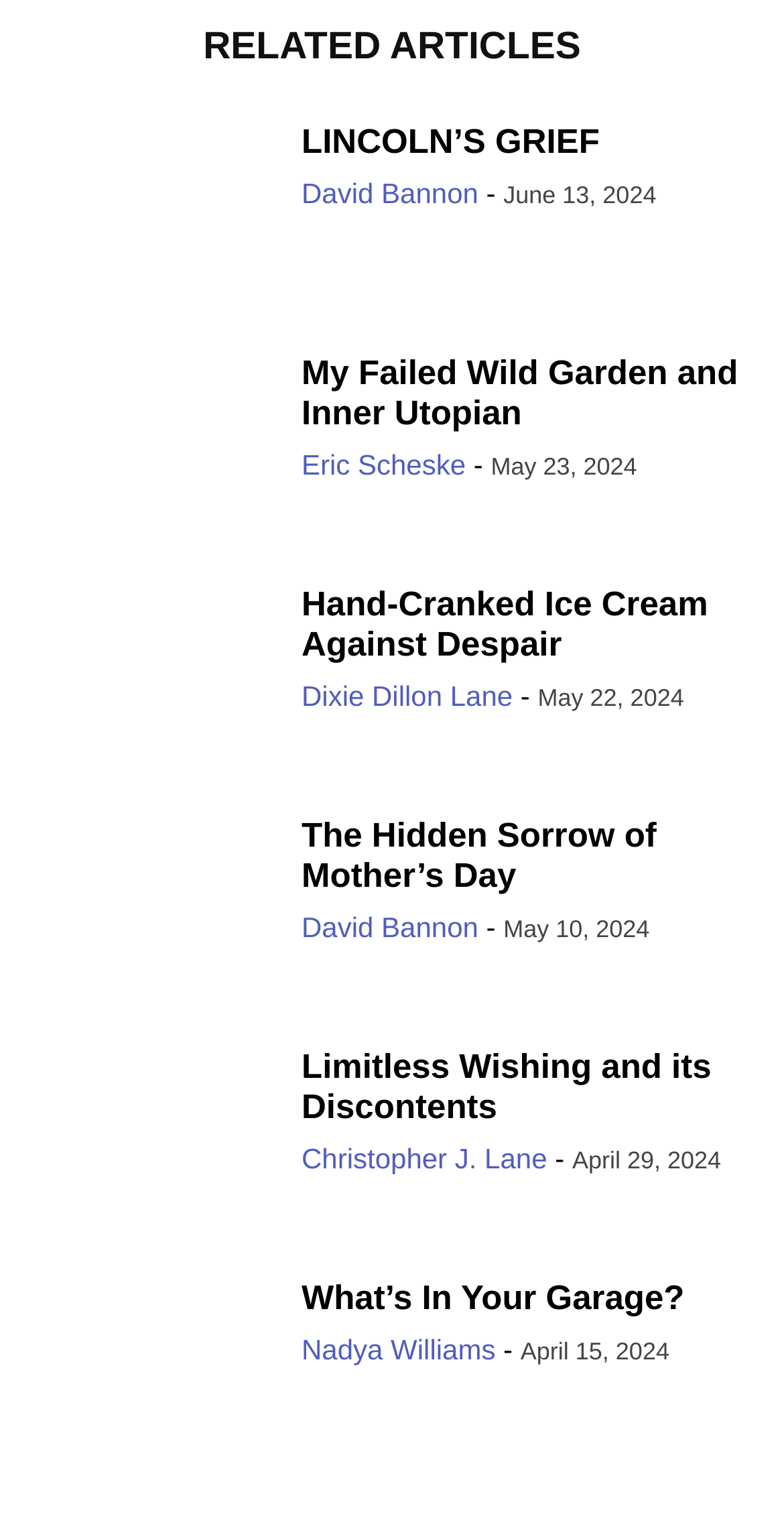Extract the bounding box coordinates for the UI element described as: "What’s In Your Garage?".

[0.385, 0.833, 0.873, 0.858]